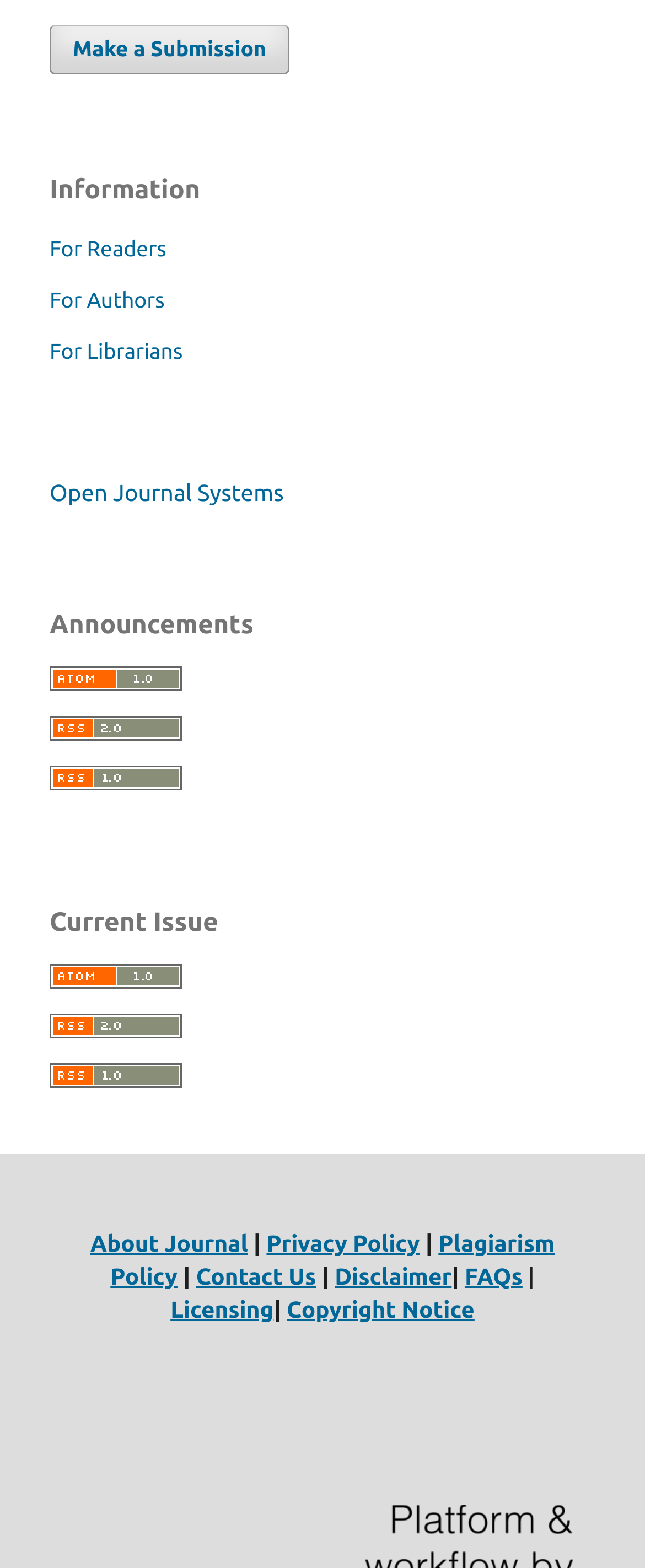Please locate the bounding box coordinates of the element's region that needs to be clicked to follow the instruction: "View information for readers". The bounding box coordinates should be provided as four float numbers between 0 and 1, i.e., [left, top, right, bottom].

[0.077, 0.152, 0.258, 0.167]